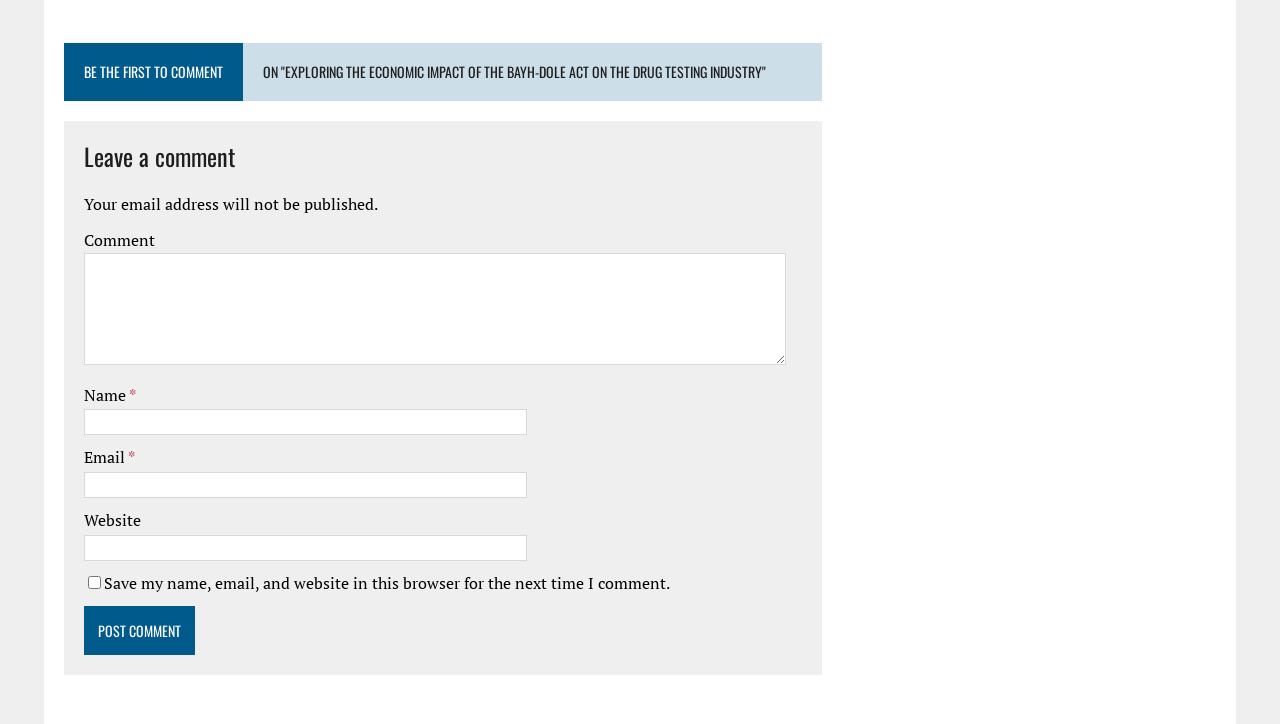Answer the question using only one word or a concise phrase: What is the button at the bottom of the form for?

Post Comment